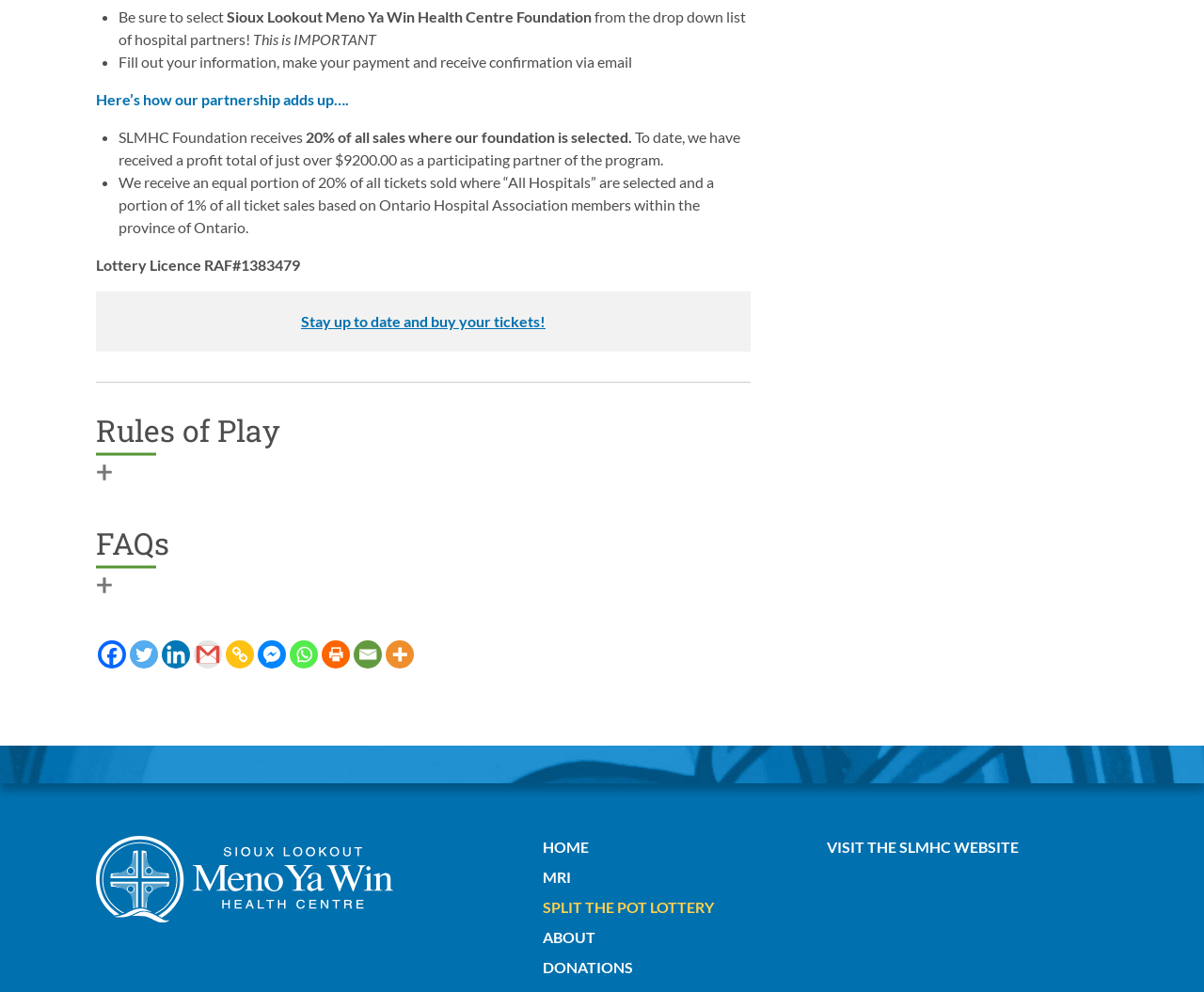Identify the bounding box coordinates of the element that should be clicked to fulfill this task: "Share on email". The coordinates should be provided as four float numbers between 0 and 1, i.e., [left, top, right, bottom].

None